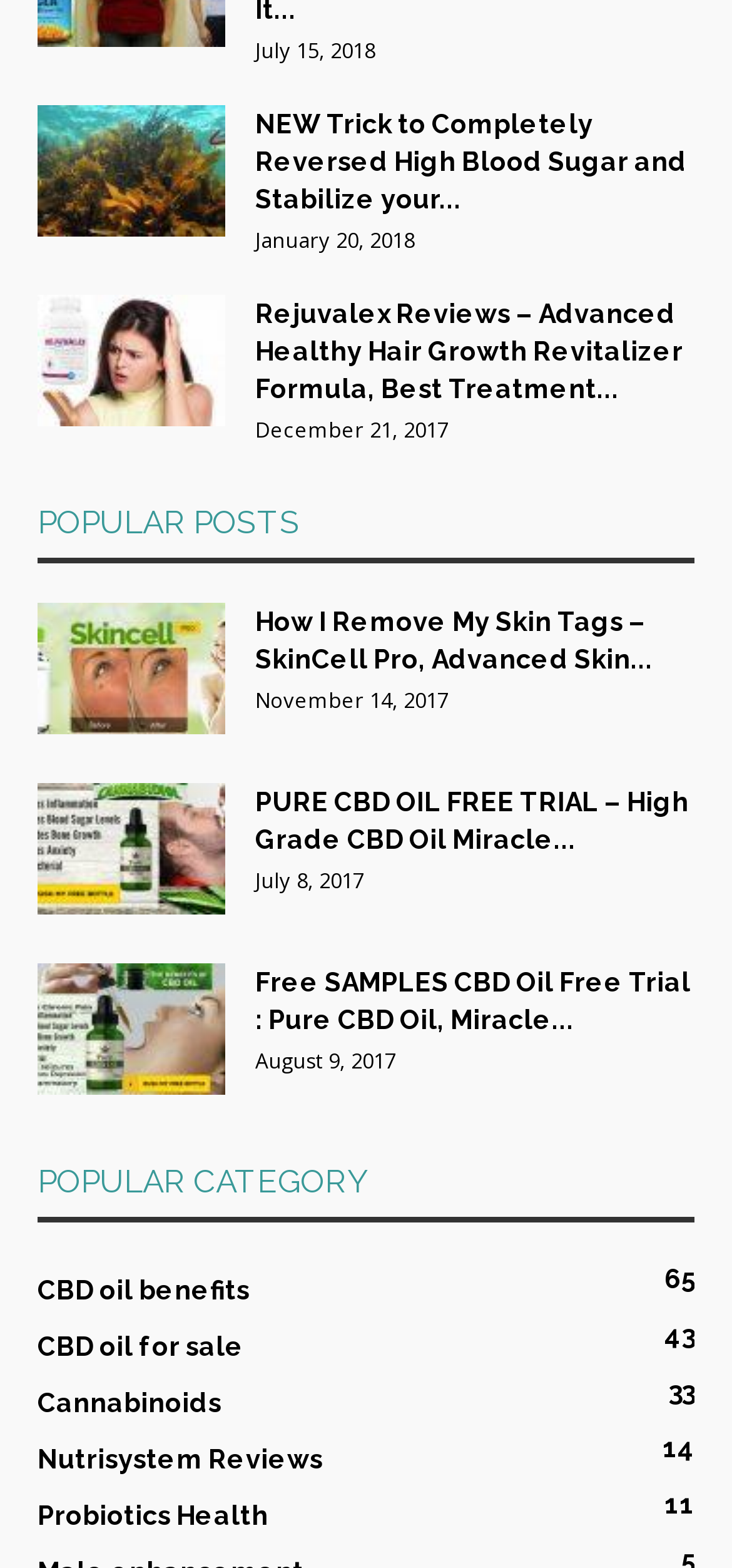Please provide the bounding box coordinates for the element that needs to be clicked to perform the instruction: "Click the Safety Fest TN link". The coordinates must consist of four float numbers between 0 and 1, formatted as [left, top, right, bottom].

None